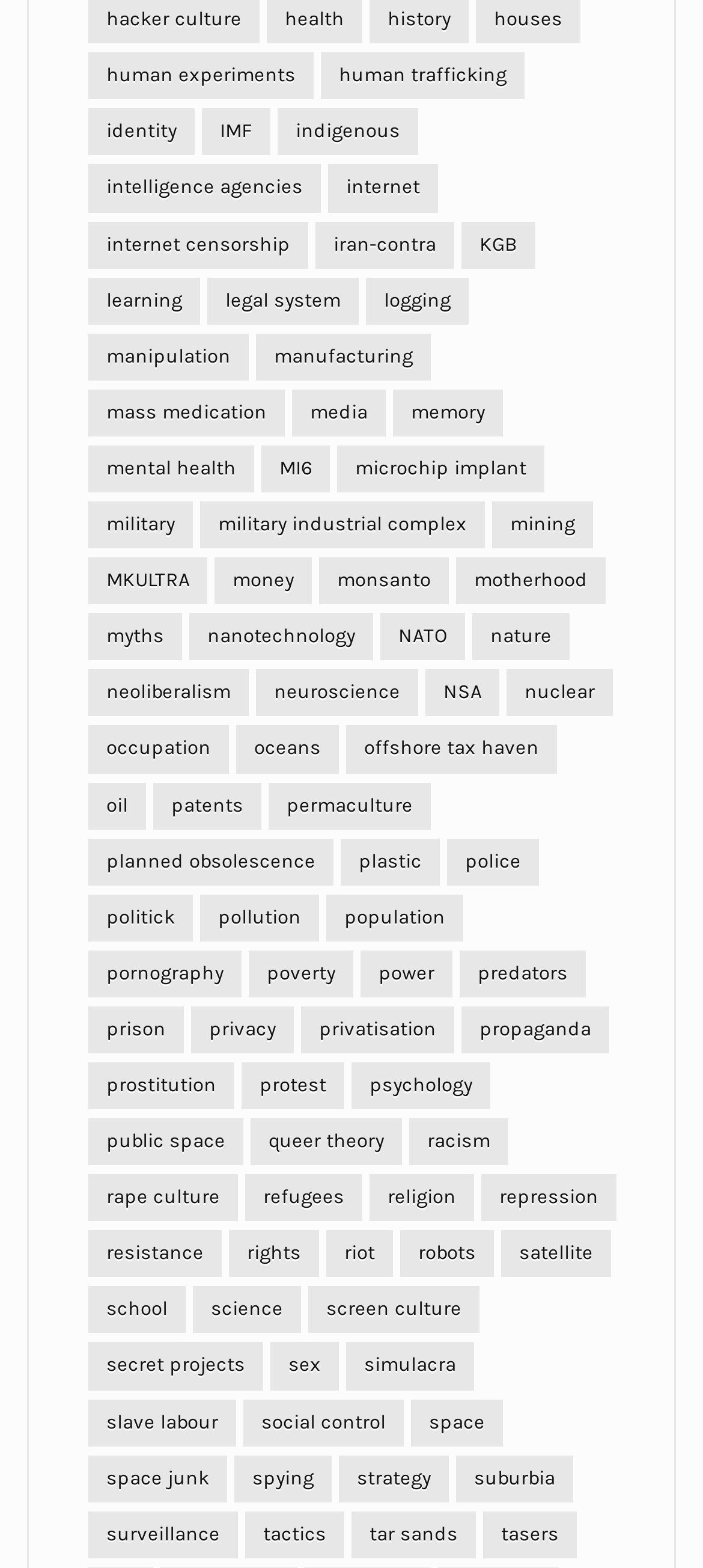Please identify the bounding box coordinates of the clickable element to fulfill the following instruction: "read about KGB". The coordinates should be four float numbers between 0 and 1, i.e., [left, top, right, bottom].

[0.656, 0.141, 0.762, 0.171]